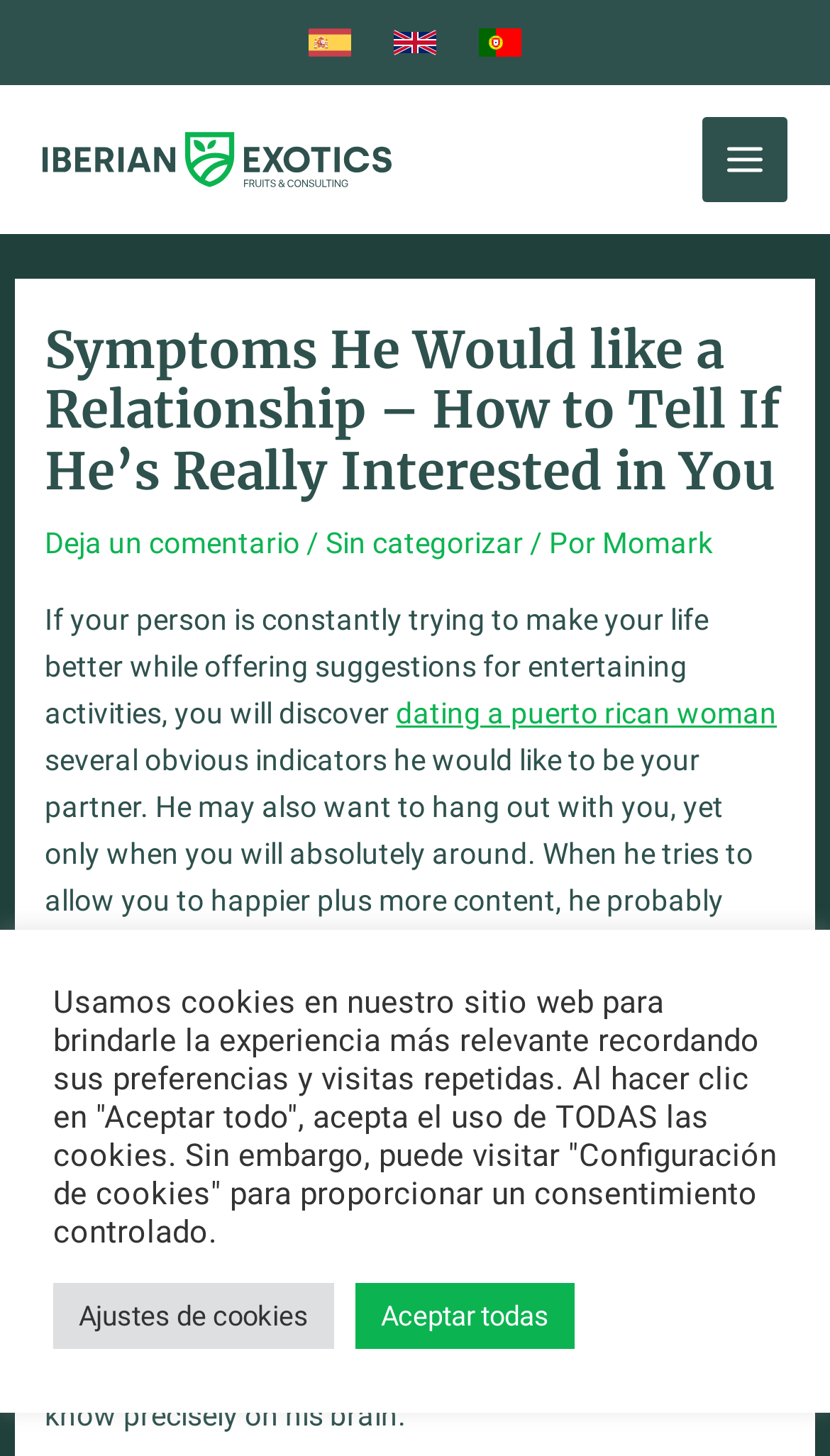What is the topic of the article?
Please answer the question with a detailed and comprehensive explanation.

The topic of the article can be inferred from the text, which mentions 'dating a puerto rican woman' and discusses signs that a man is interested in a relationship.